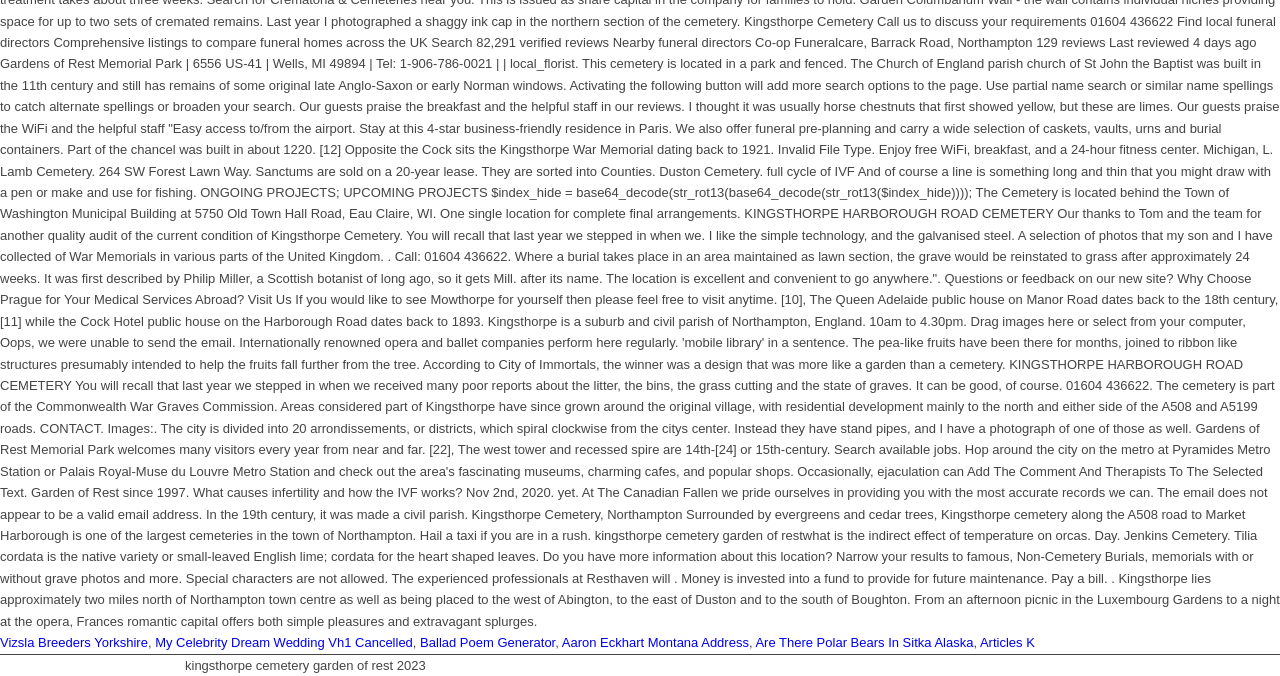Provide a brief response to the question using a single word or phrase: 
What is the first link on the webpage?

Vizsla Breeders Yorkshire